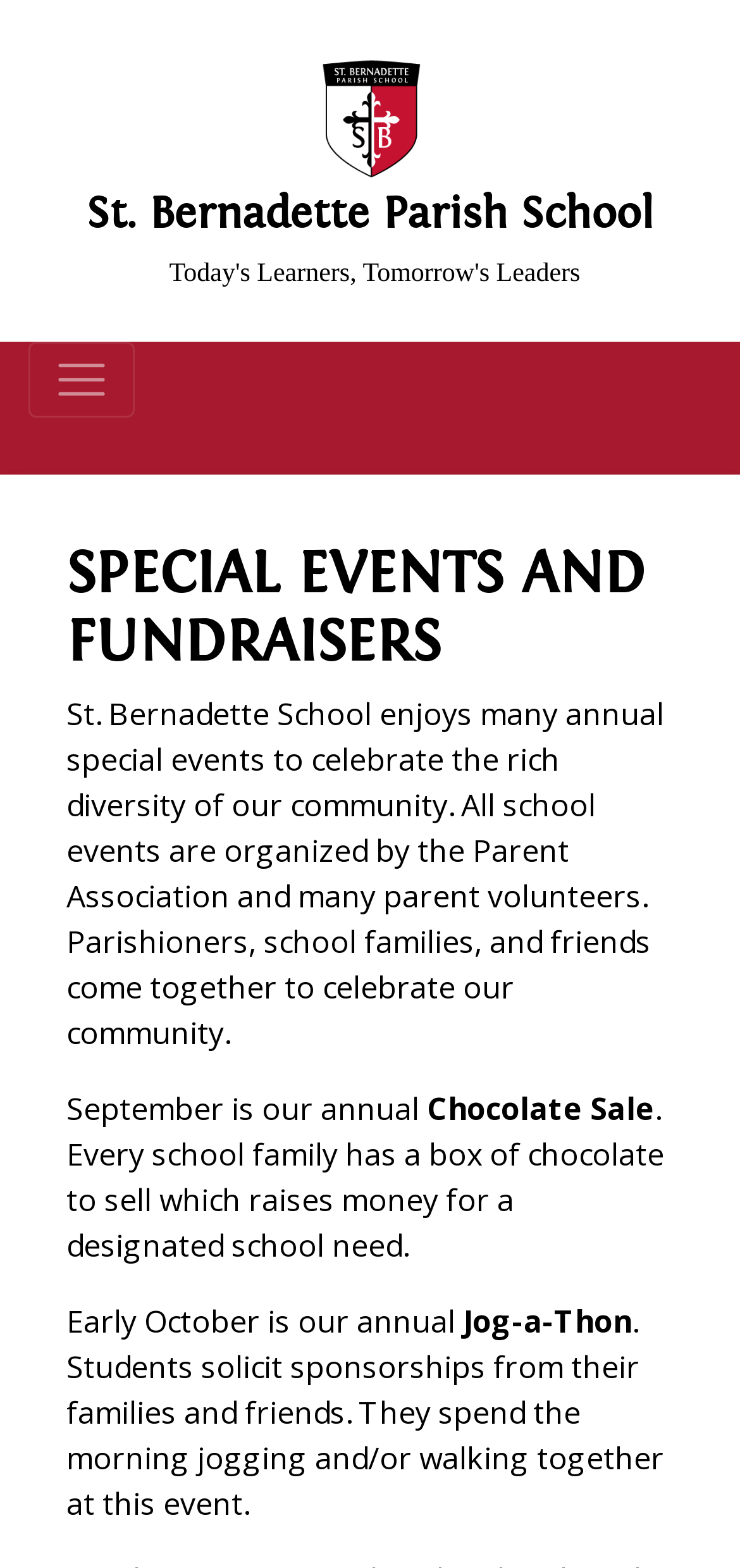Please identify the bounding box coordinates of the clickable area that will fulfill the following instruction: "search". The coordinates should be in the format of four float numbers between 0 and 1, i.e., [left, top, right, bottom].

[0.0, 0.061, 0.628, 0.107]